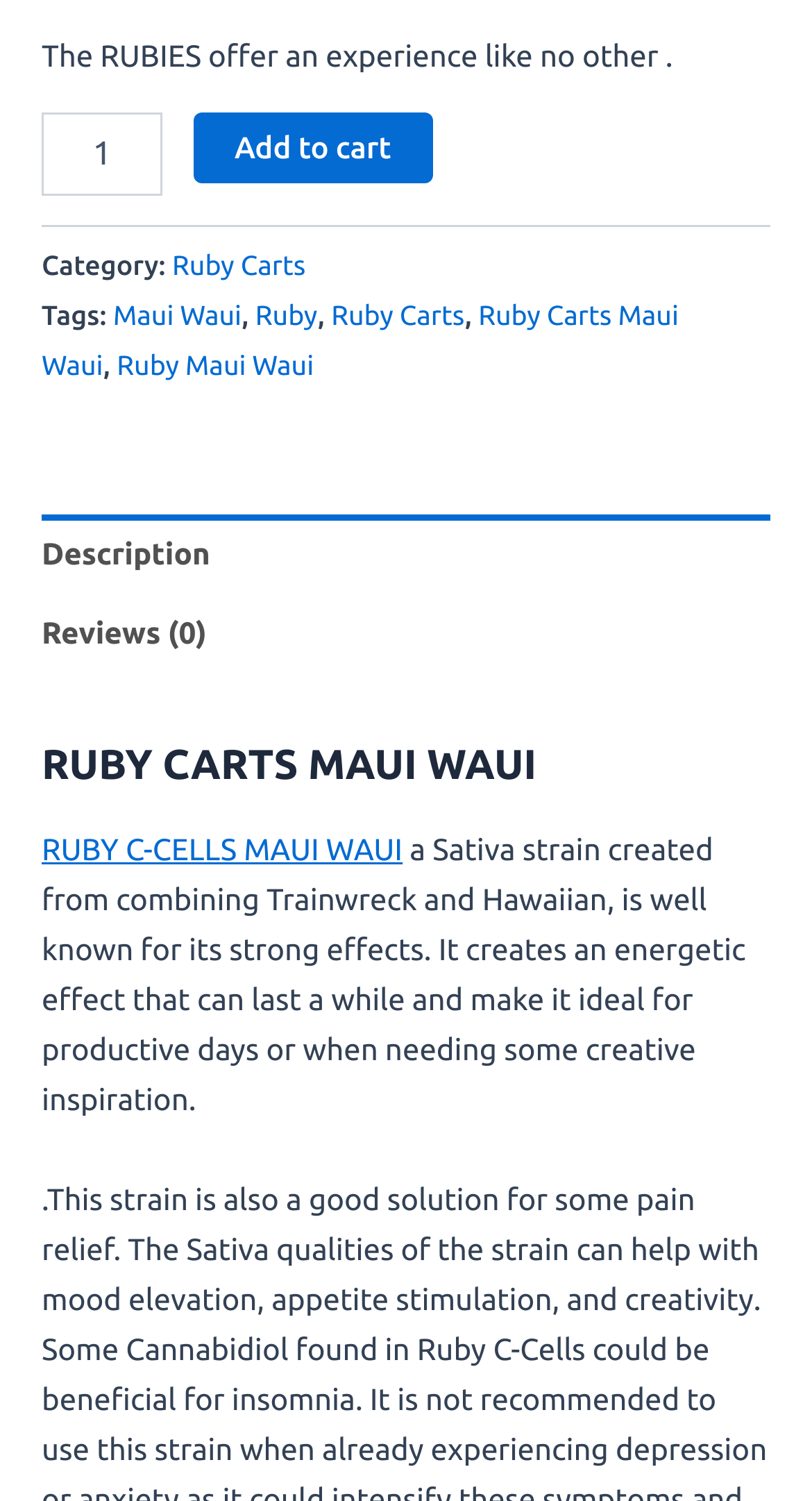Extract the bounding box for the UI element that matches this description: "RUBY C-CELLS MAUI WAUI".

[0.051, 0.553, 0.496, 0.577]